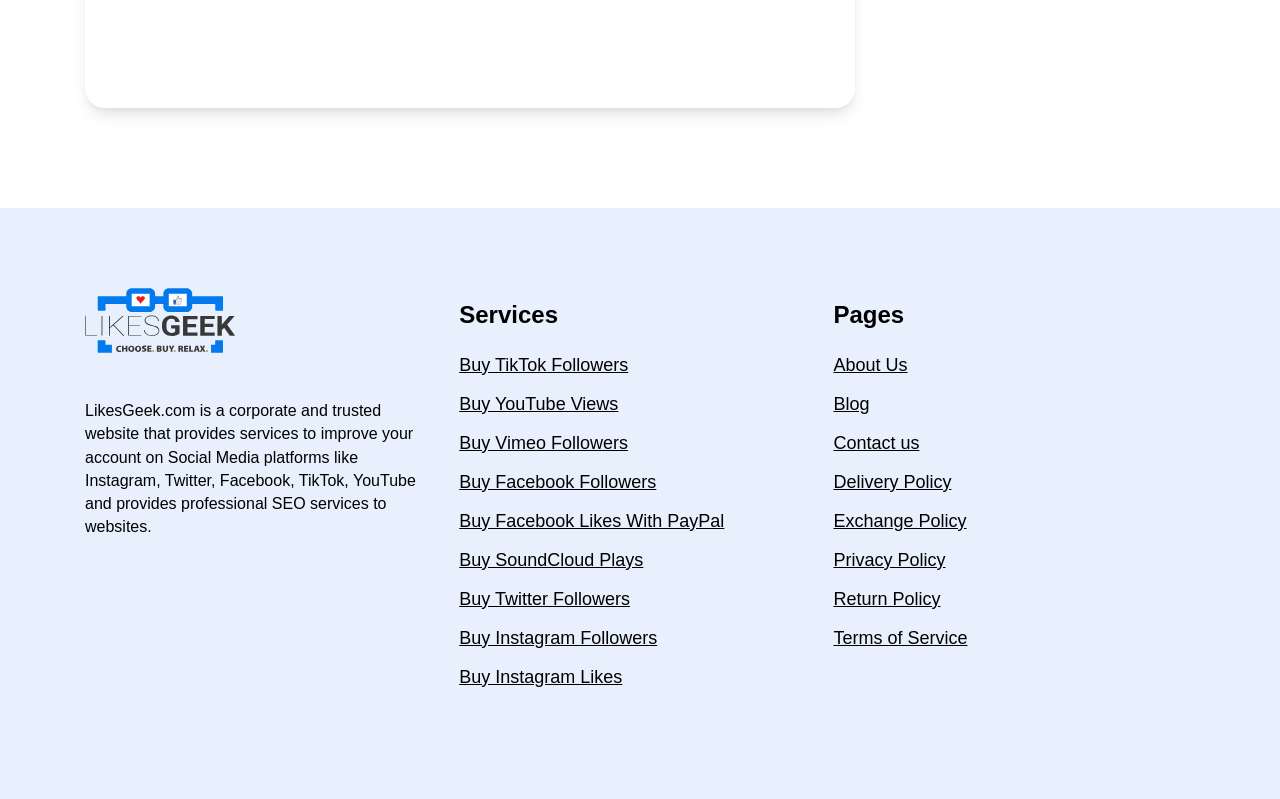What is the price of buying Facebook Likes?
Refer to the screenshot and respond with a concise word or phrase.

$0.49